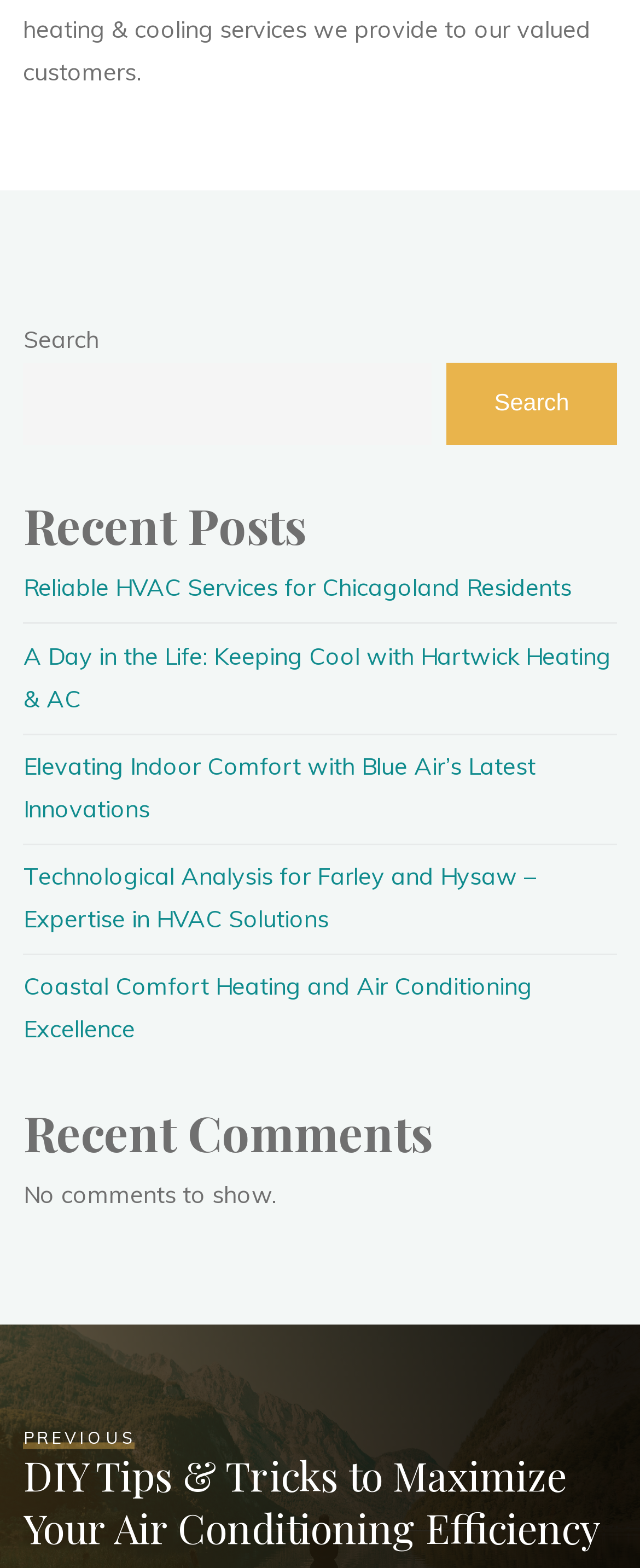What type of content is listed under 'Recent Posts'?
Based on the image, please offer an in-depth response to the question.

The section 'Recent Posts' contains a list of links with descriptive titles, such as 'Reliable HVAC Services for Chicagoland Residents' and 'A Day in the Life: Keeping Cool with Hartwick Heating & AC'. This suggests that the content listed under 'Recent Posts' are blog posts or articles related to HVAC services.